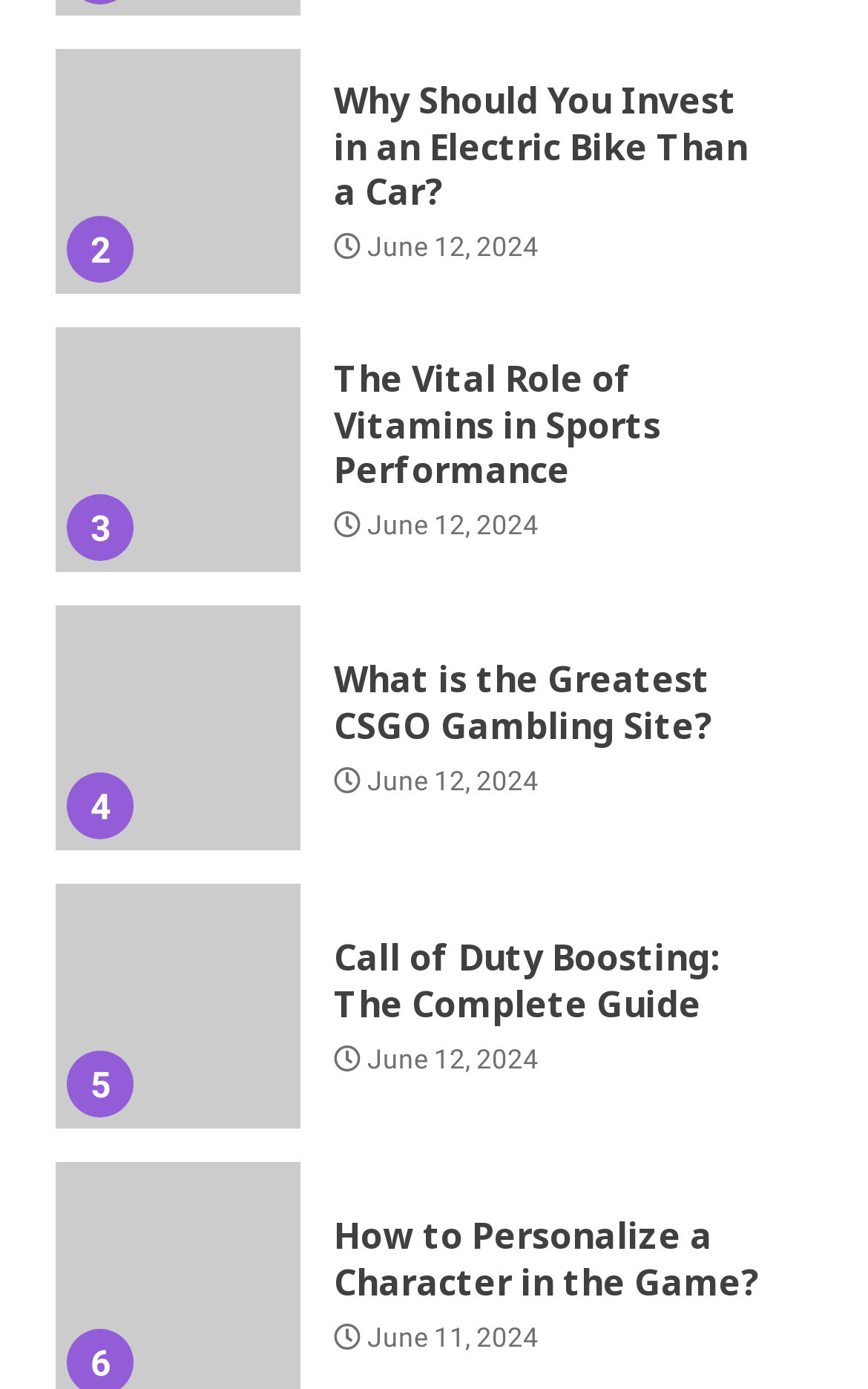Specify the bounding box coordinates of the area that needs to be clicked to achieve the following instruction: "Get a guide to Call of Duty boosting".

[0.385, 0.673, 0.874, 0.74]